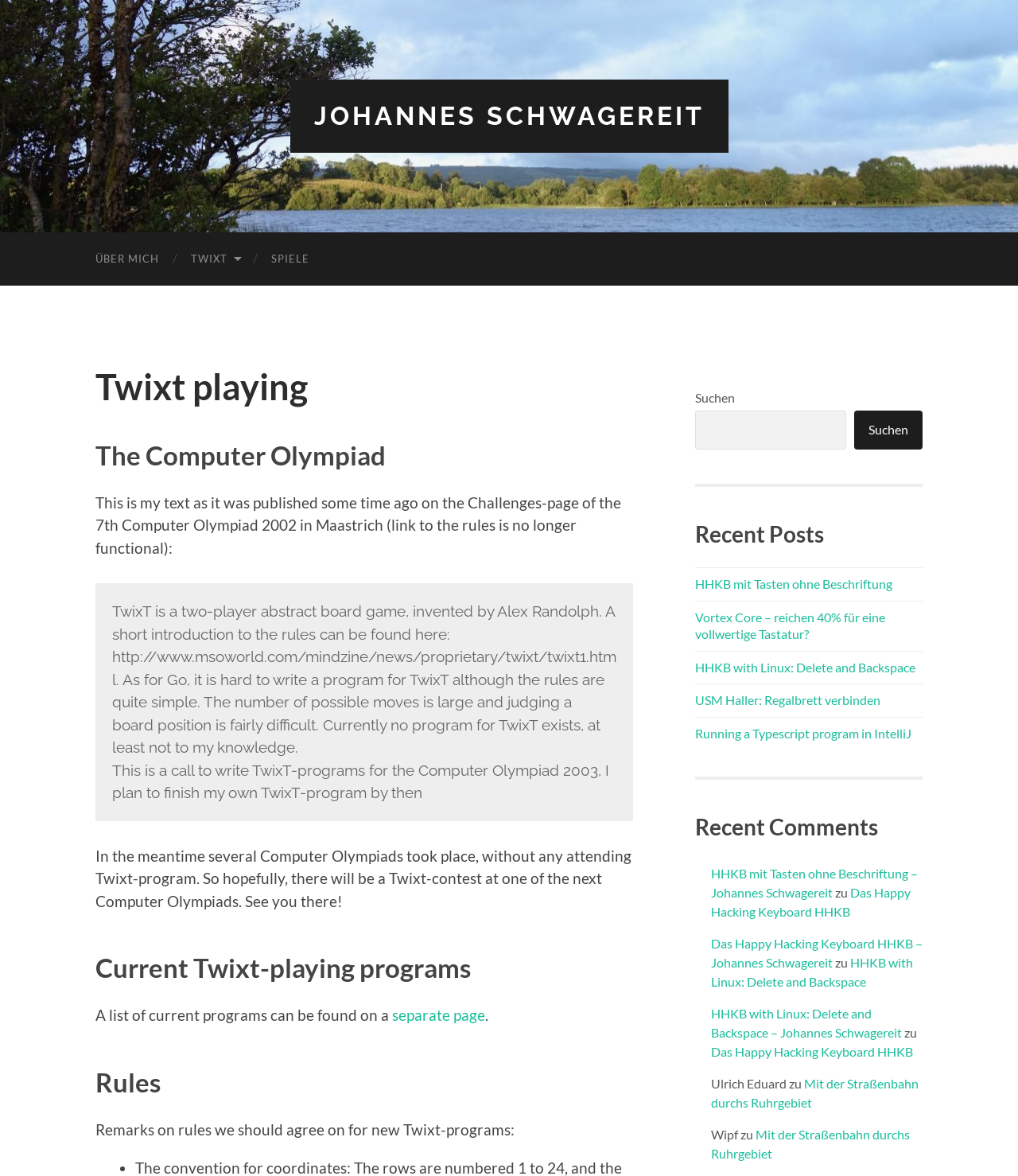Please specify the bounding box coordinates of the clickable region necessary for completing the following instruction: "Check recent comments". The coordinates must consist of four float numbers between 0 and 1, i.e., [left, top, right, bottom].

[0.683, 0.692, 0.906, 0.715]